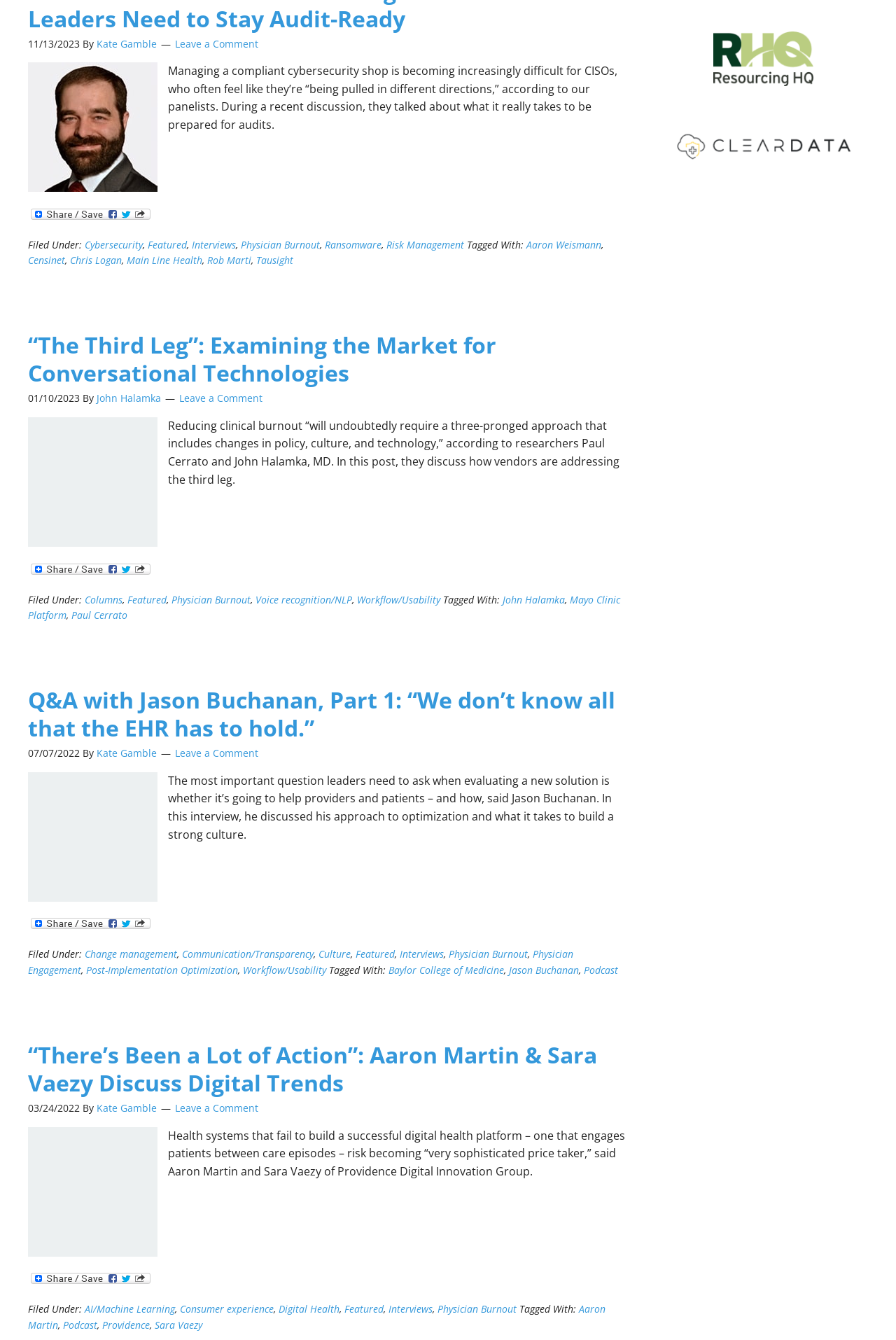What is the date of the first article? Using the information from the screenshot, answer with a single word or phrase.

11/13/2023